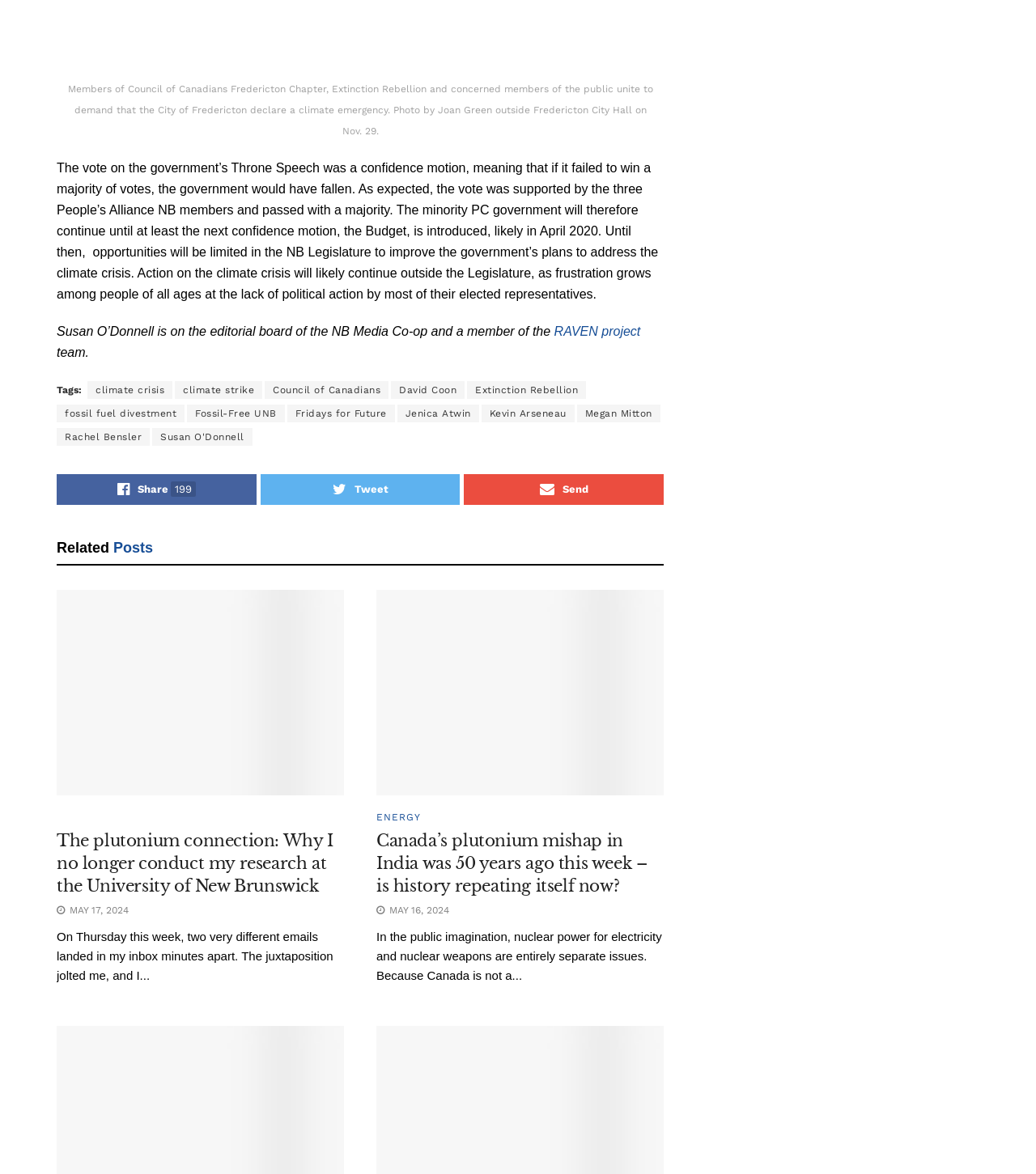Find the bounding box coordinates of the clickable area that will achieve the following instruction: "Share this article on social media".

[0.055, 0.404, 0.247, 0.43]